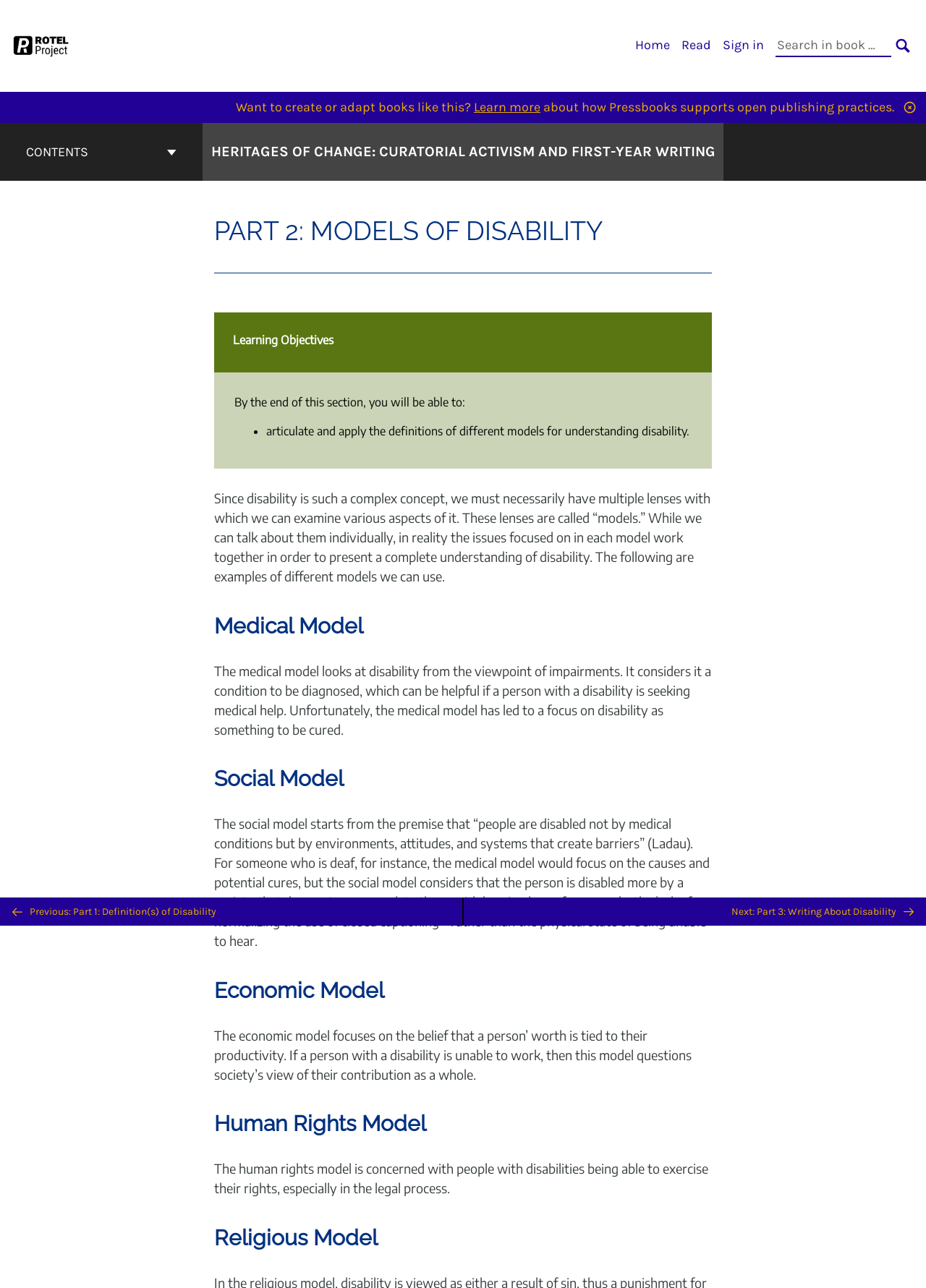Please identify the bounding box coordinates of the clickable area that will fulfill the following instruction: "Learn more". The coordinates should be in the format of four float numbers between 0 and 1, i.e., [left, top, right, bottom].

[0.512, 0.077, 0.584, 0.089]